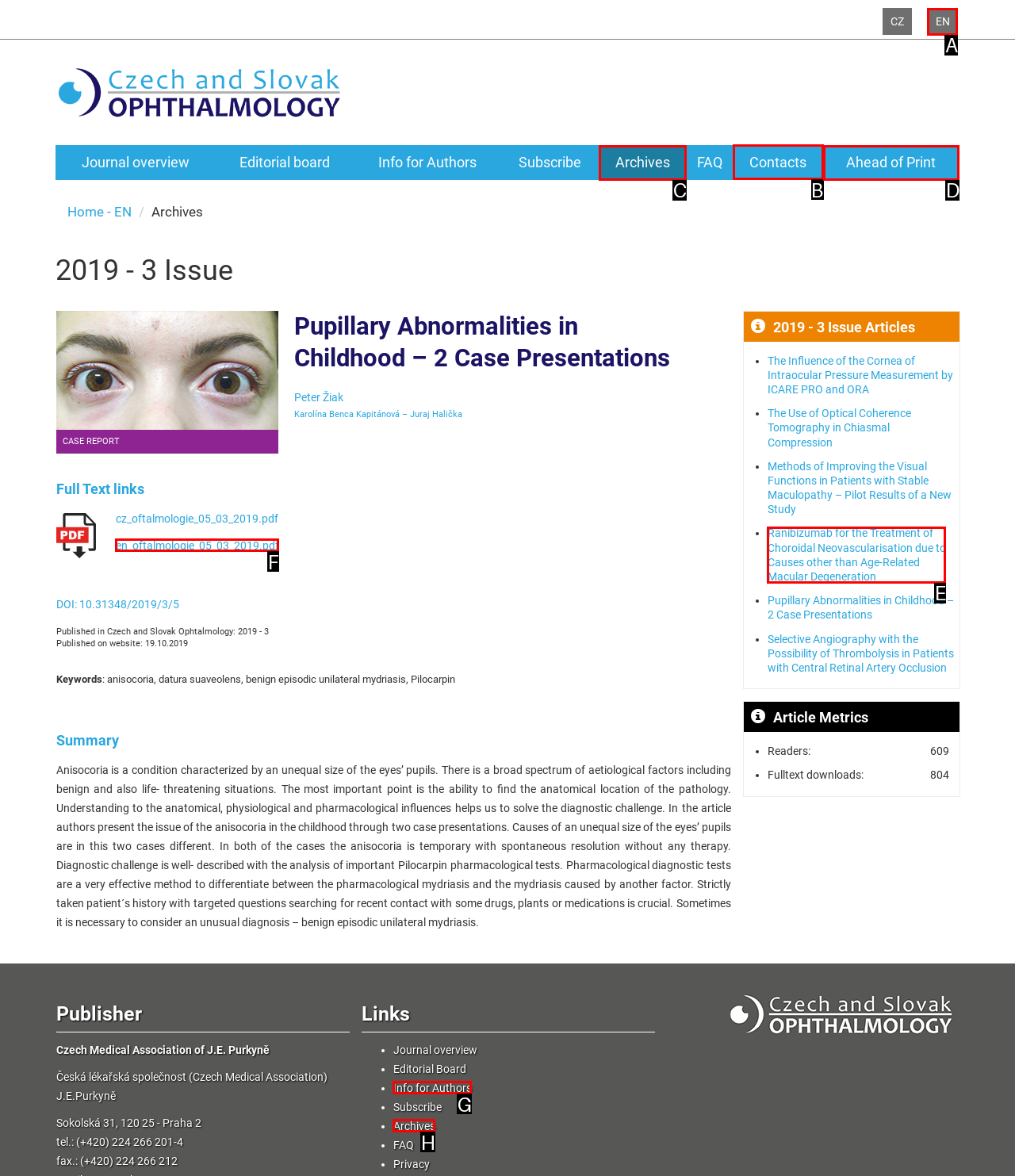Identify which lettered option completes the task: Contact the publisher. Provide the letter of the correct choice.

B